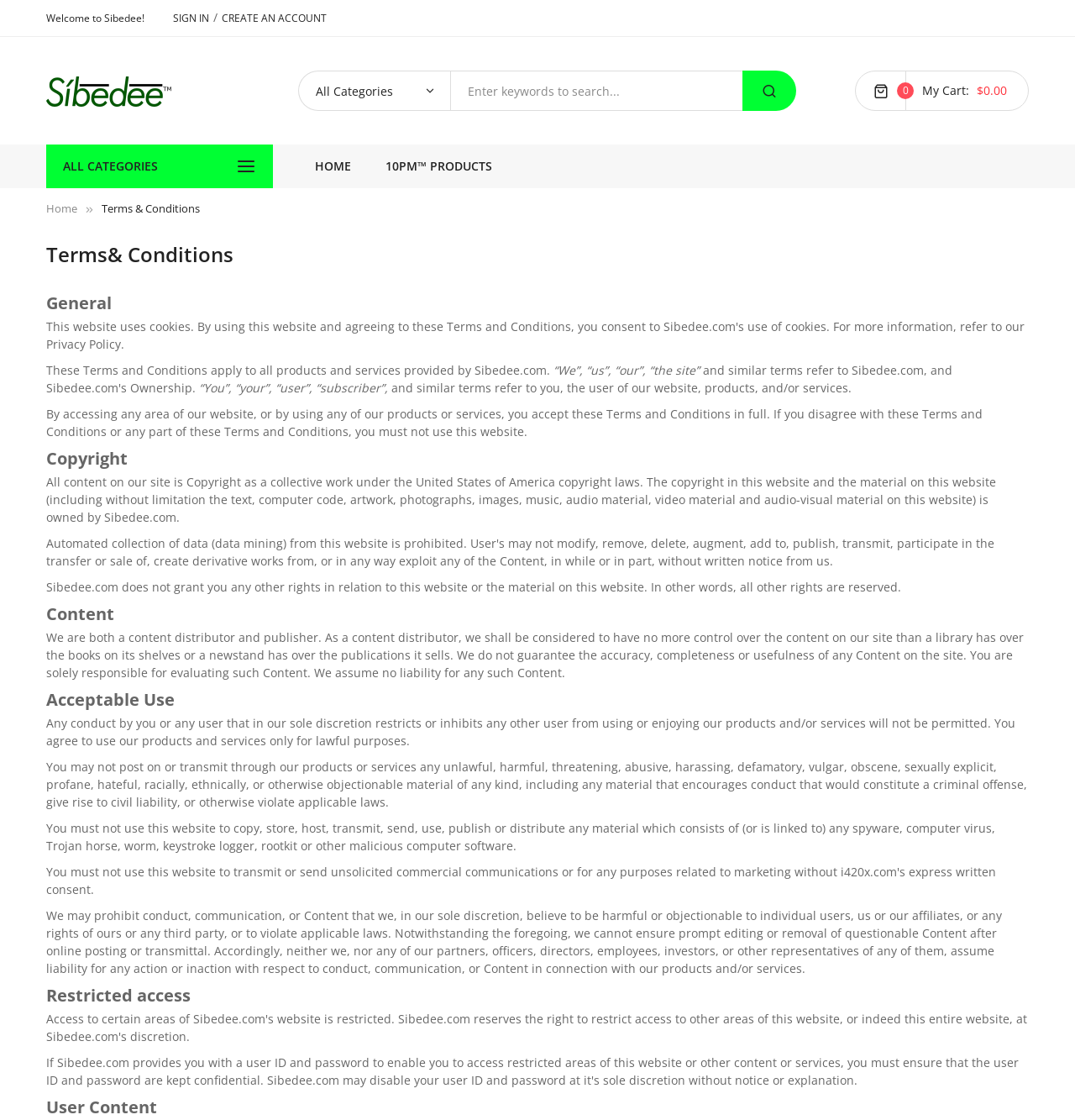Reply to the question below using a single word or brief phrase:
What is the name of the website?

Sibedee